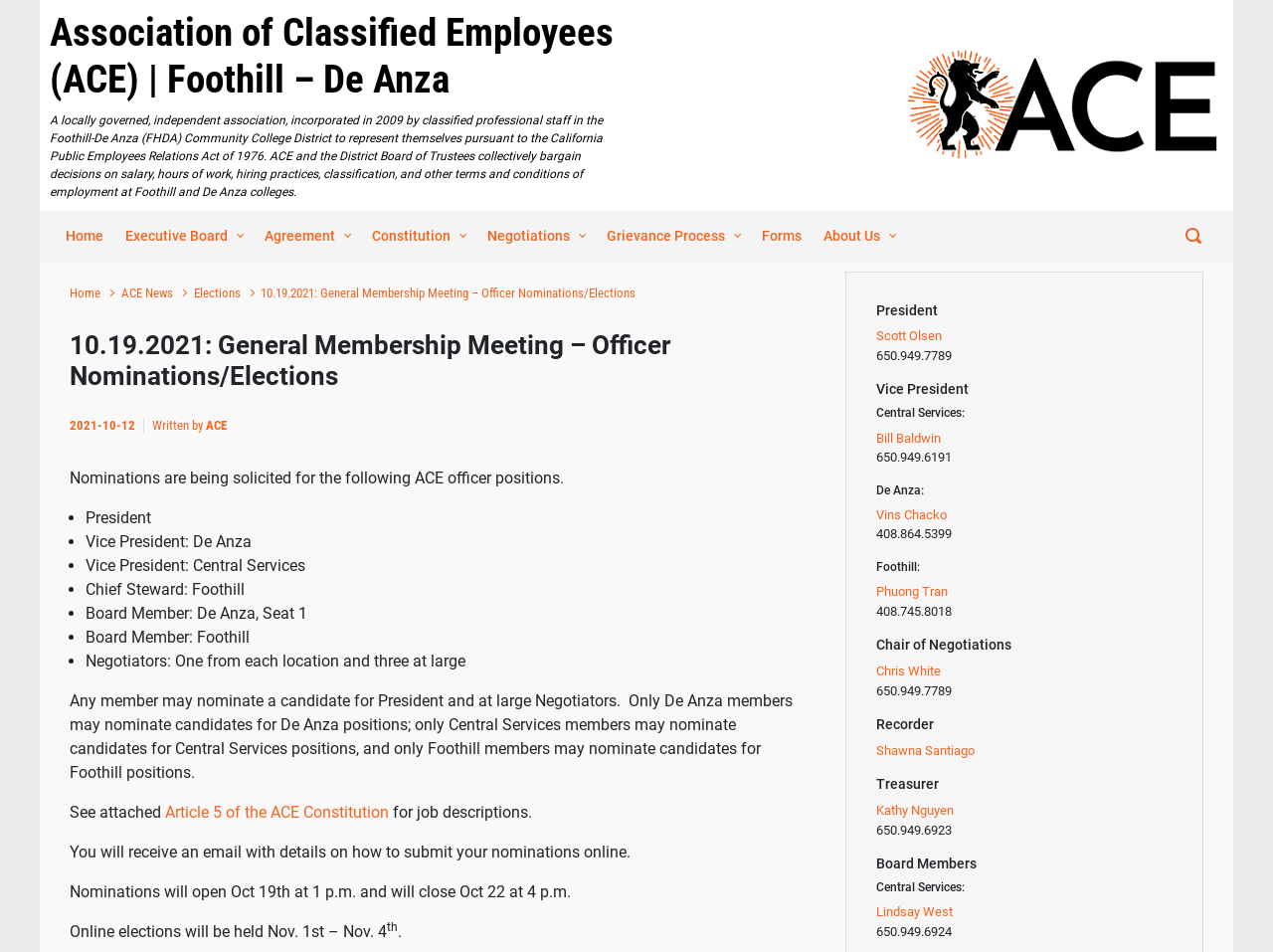Please specify the bounding box coordinates of the clickable region to carry out the following instruction: "Nominate a candidate for President". The coordinates should be four float numbers between 0 and 1, in the format [left, top, right, bottom].

[0.055, 0.493, 0.449, 0.512]